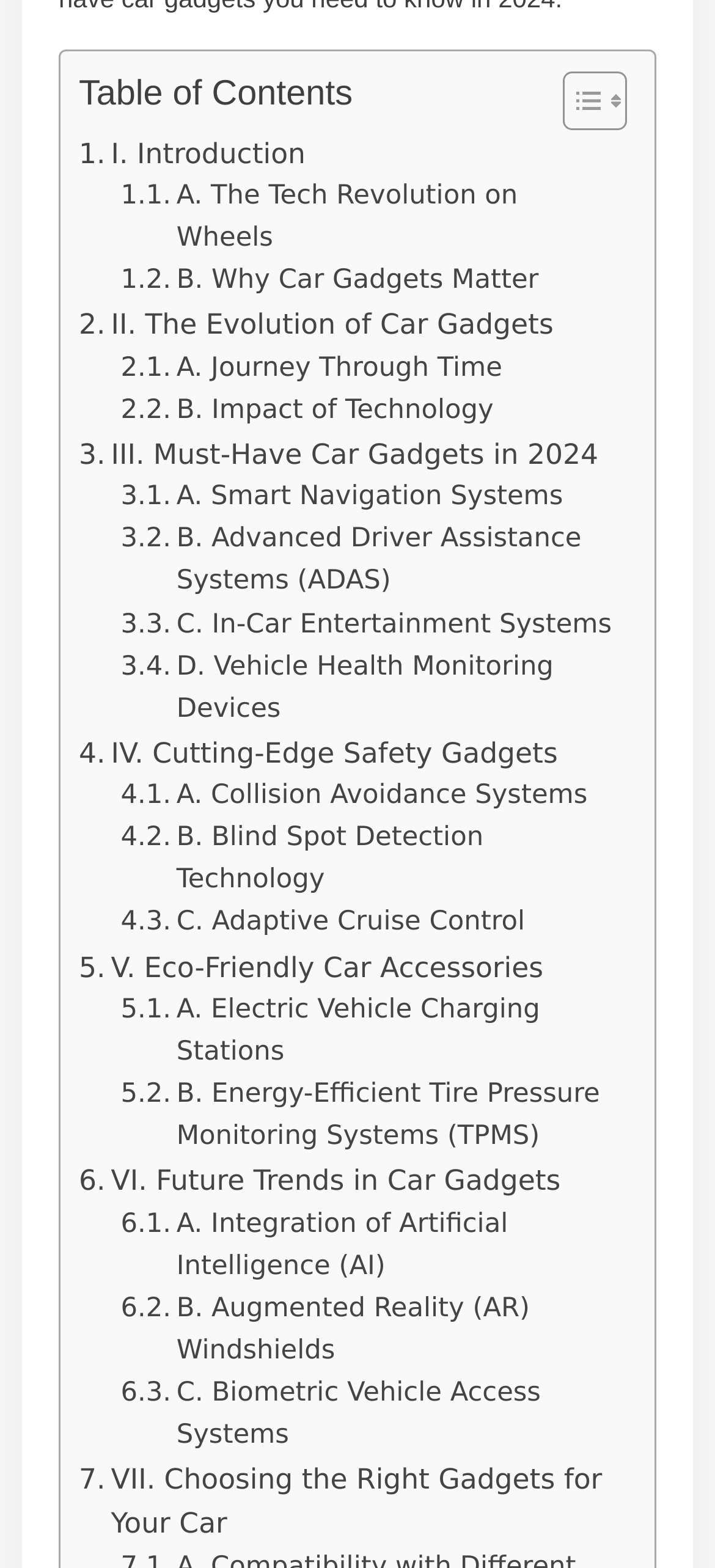What is the main topic of this webpage?
Look at the image and answer the question using a single word or phrase.

Car Gadgets